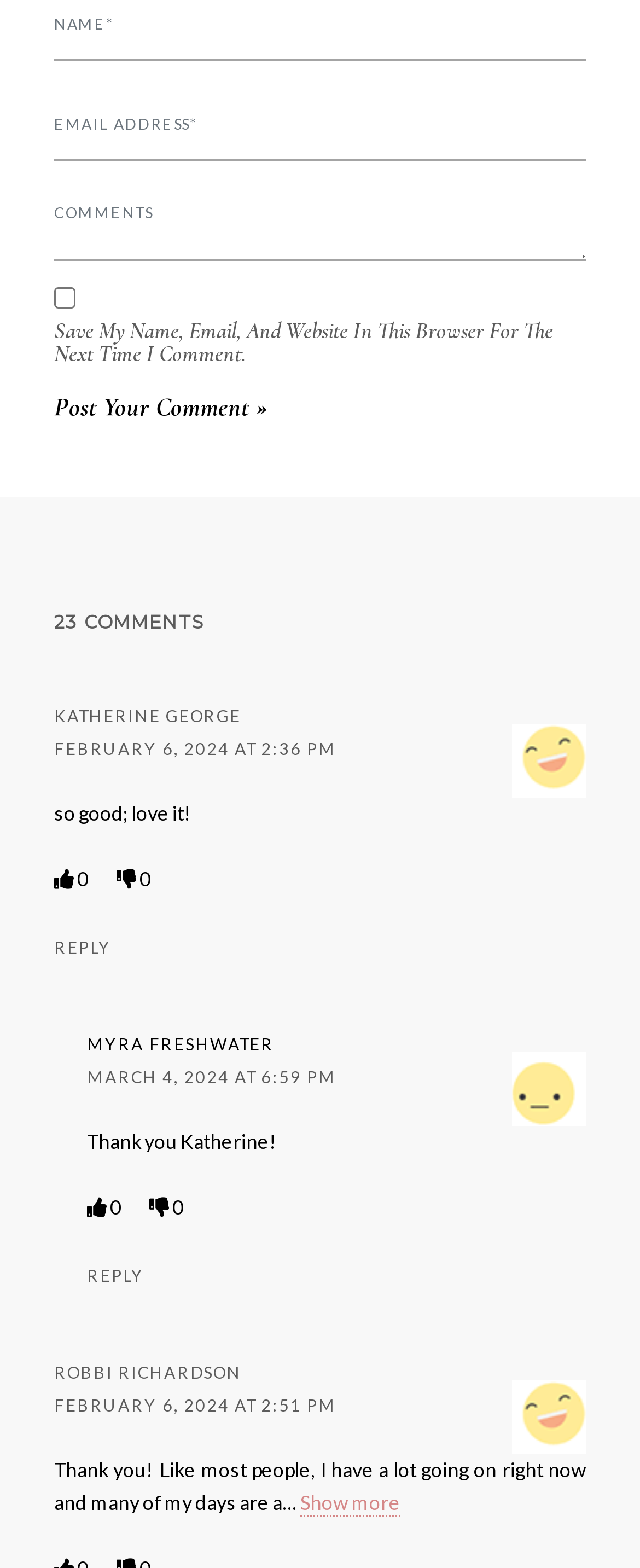Identify the bounding box coordinates of the specific part of the webpage to click to complete this instruction: "Post your comment".

[0.085, 0.234, 0.418, 0.286]